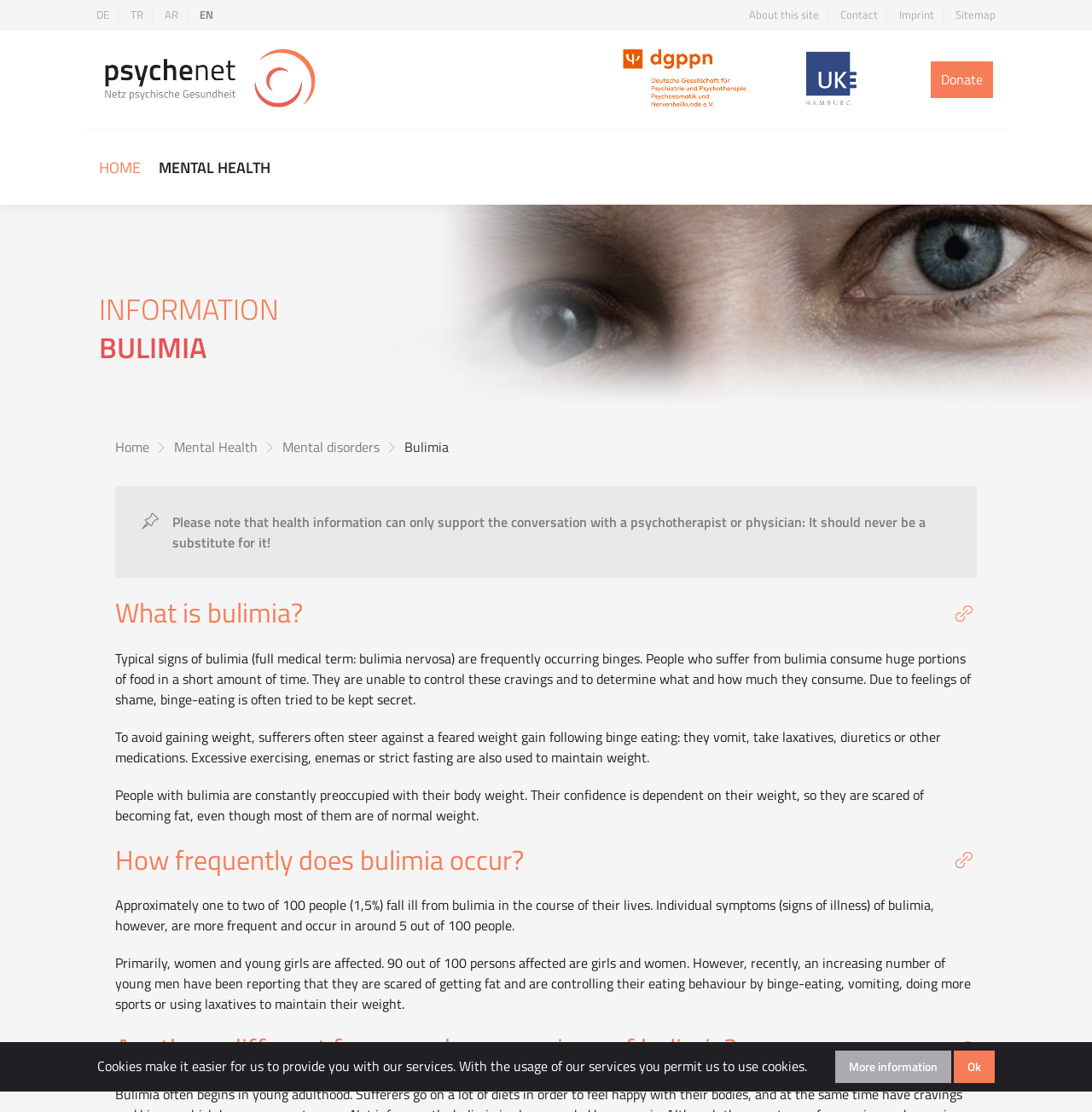Carefully examine the image and provide an in-depth answer to the question: What is the primary demographic affected by bulimia?

According to the webpage, bulimia primarily affects women and young girls, with 90 out of 100 persons affected being girls and women. However, the webpage also notes that there is an increasing trend of young men being affected by bulimia.